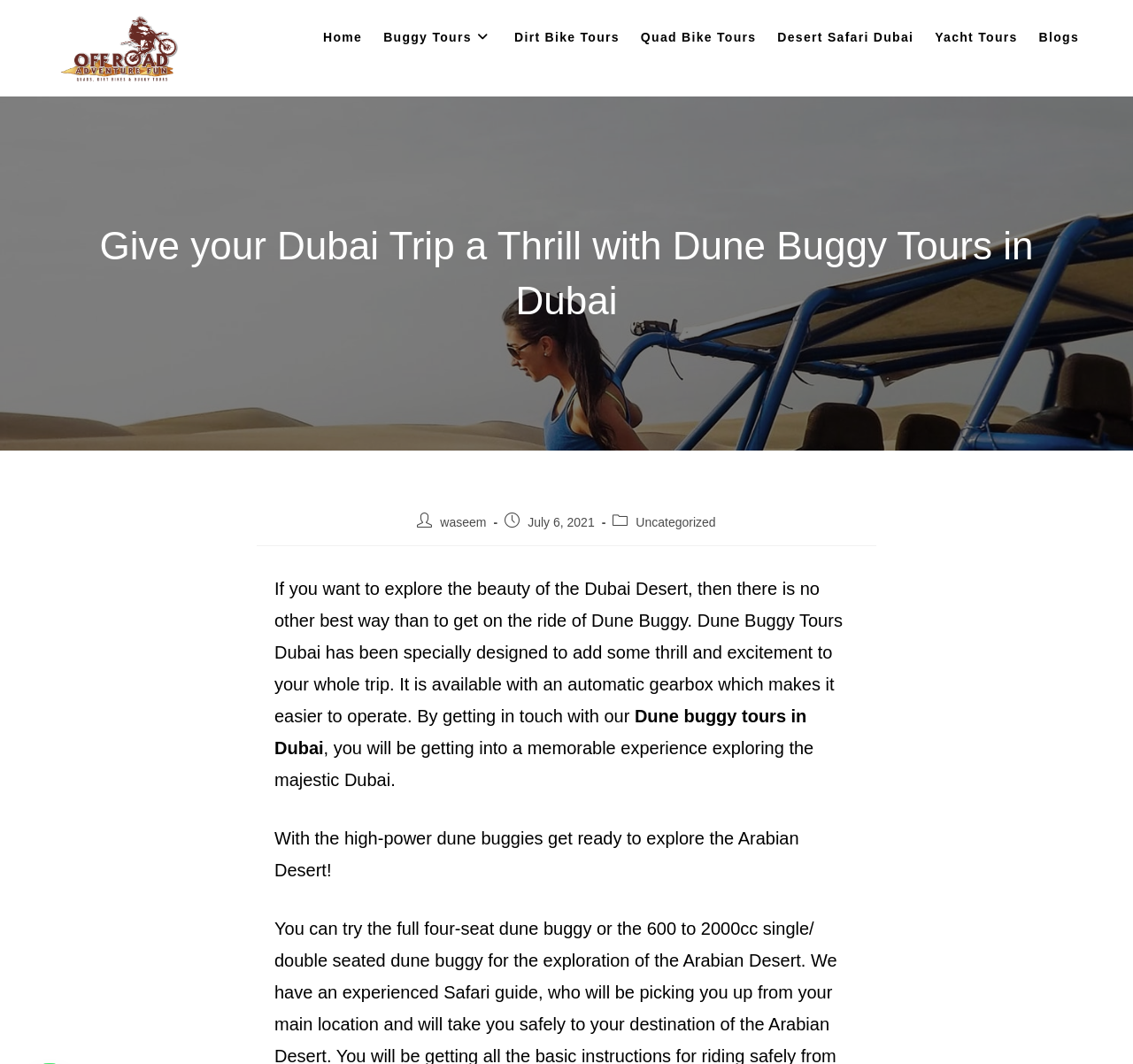When was the blog post published?
Please elaborate on the answer to the question with detailed information.

I found this answer by looking at the text 'Post published: July 6, 2021' which is located below the heading 'Give your Dubai Trip a Thrill with Dune Buggy Tours in Dubai'.